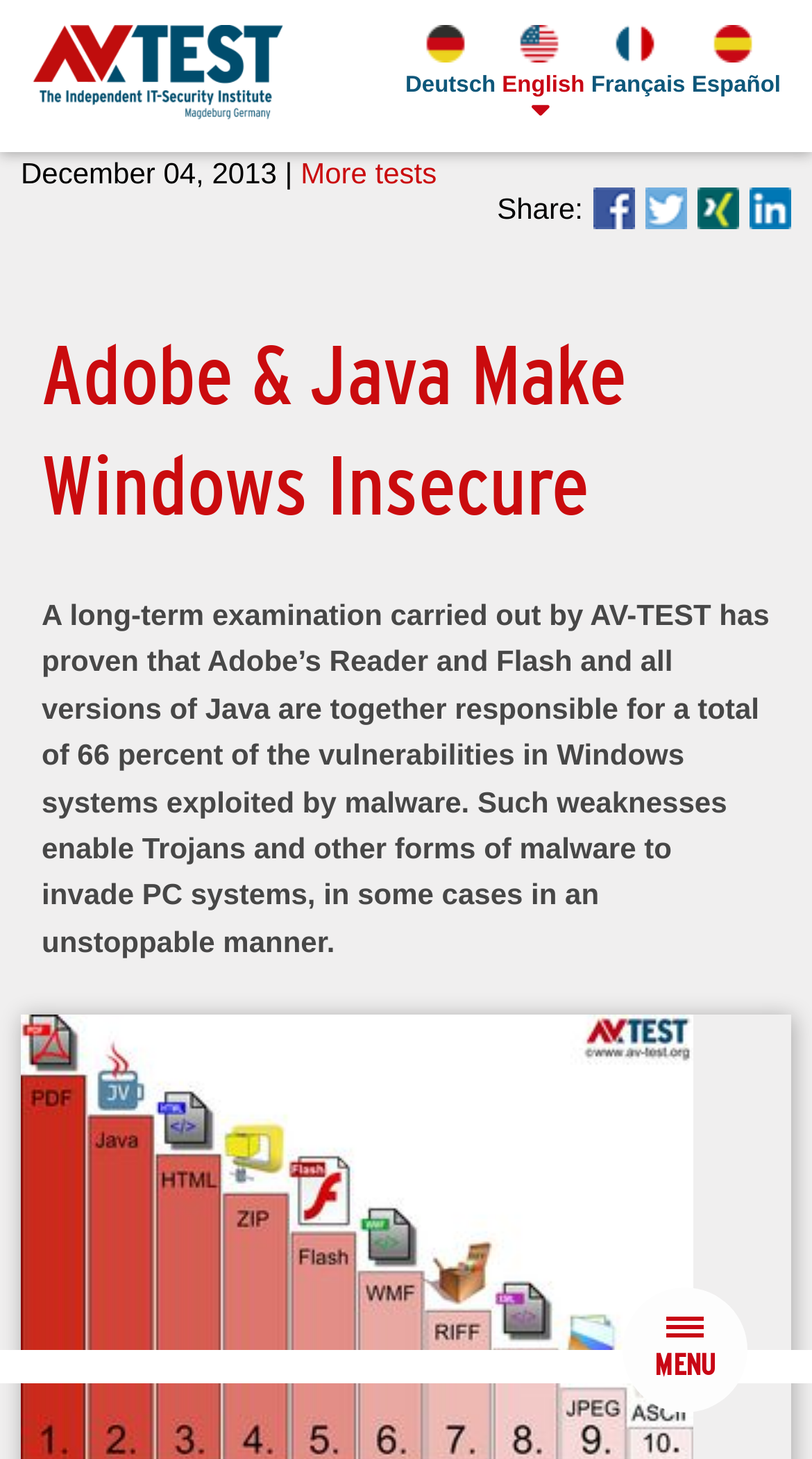Kindly respond to the following question with a single word or a brief phrase: 
How many links are there in the menu?

Five links